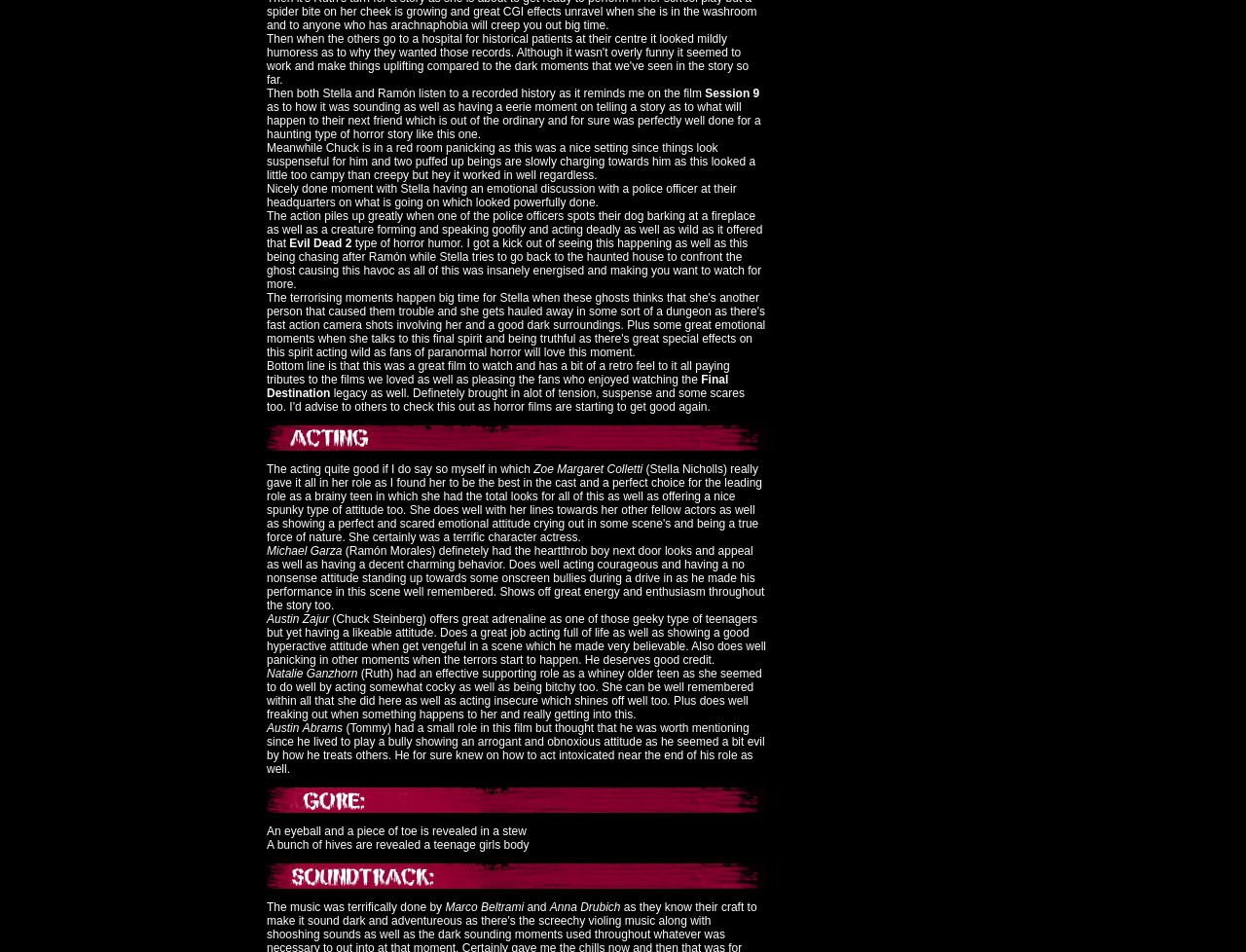Pinpoint the bounding box coordinates of the area that should be clicked to complete the following instruction: "View image". The coordinates must be given as four float numbers between 0 and 1, i.e., [left, top, right, bottom].

[0.214, 0.827, 0.616, 0.854]